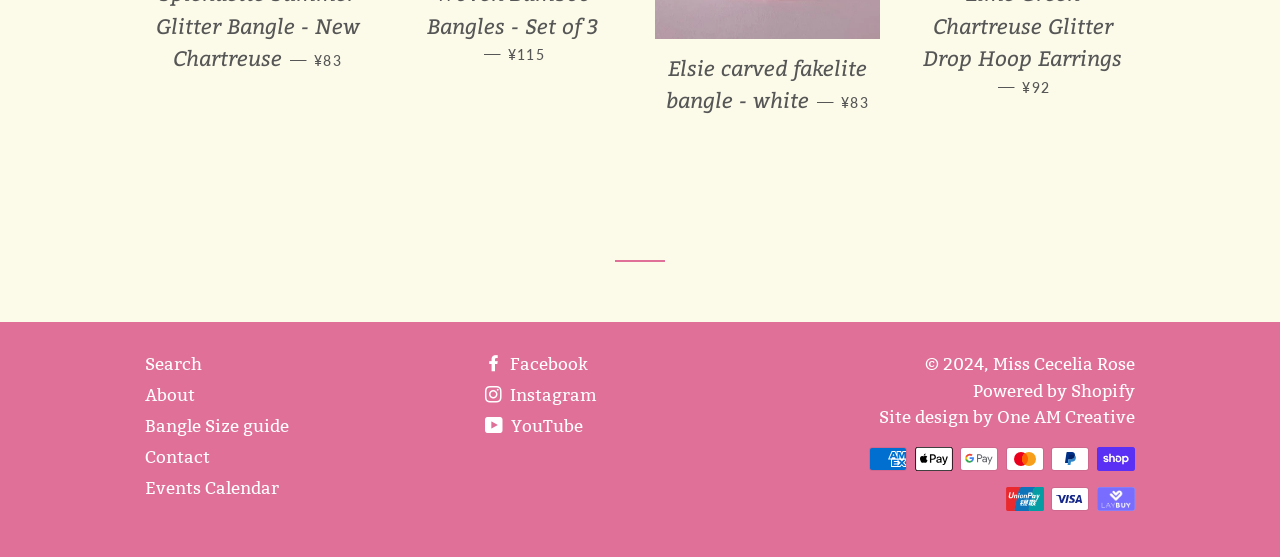Answer in one word or a short phrase: 
How many payment methods are accepted?

7